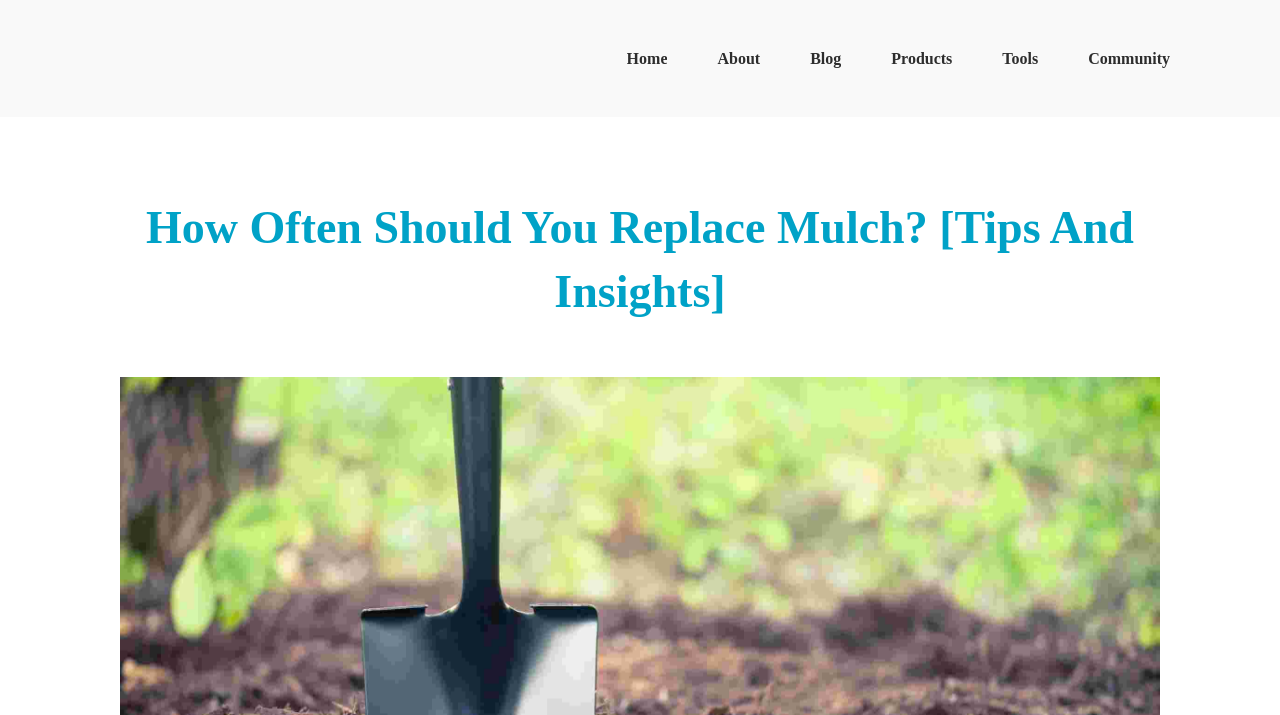Answer in one word or a short phrase: 
Where is the 'Blog' link located?

Top navigation bar